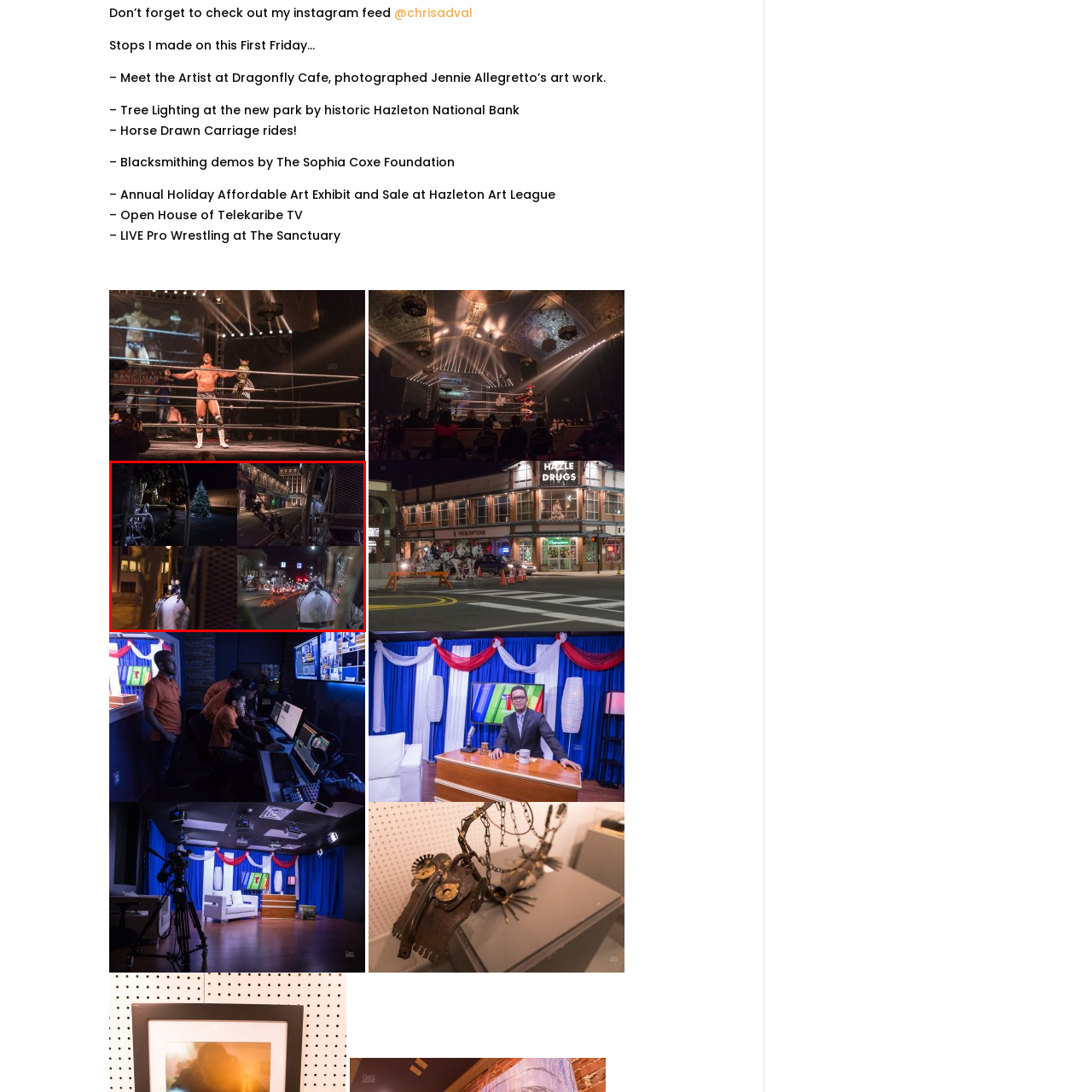Describe in detail the elements and actions shown in the image within the red-bordered area.

A captivating collage of nighttime scenes showcasing the festive atmosphere of a city during the holiday season. The images feature a beautifully lit Christmas tree, enhancing the seasonal charm. In the upper right, the historic architecture stands out, illuminated by warm lights that cast a magical glow. The lower left depicts a calm street view, hinting at the festive decorations that adorn the buildings. 

The collage also includes a glimpse of a horse-drawn carriage, symbolizing a traditional holiday experience as it navigates through the softly illuminated streets. This arrangement invites viewers to immerse themselves in the holiday spirit, highlighting the joy and wonder of celebrations in a vibrant urban setting.